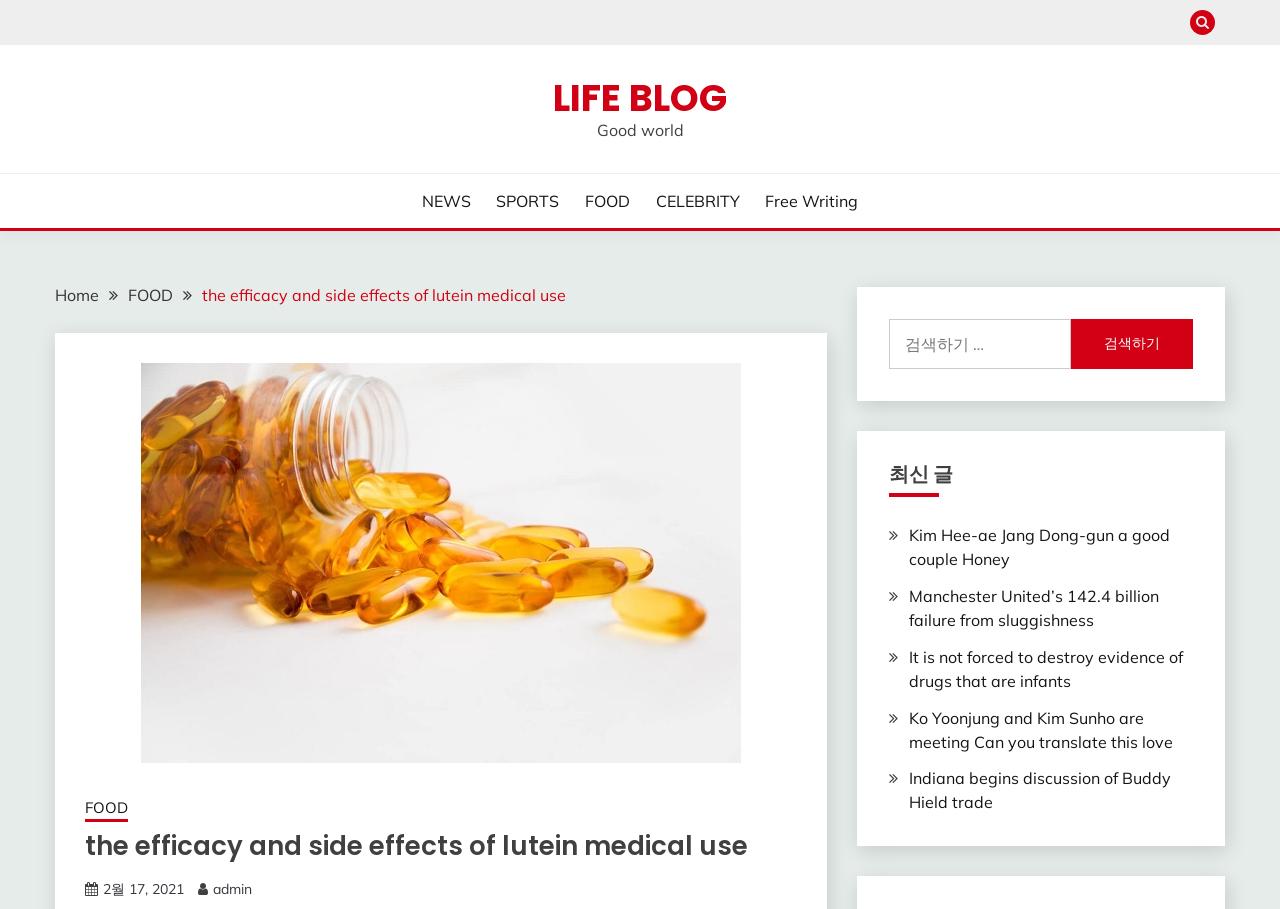How many recent articles are listed on the page?
Please provide a single word or phrase in response based on the screenshot.

5